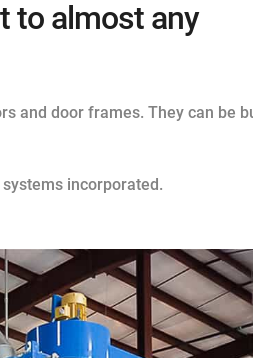What is the purpose of the ventilation system?
Refer to the image and provide a one-word or short phrase answer.

Optimal performance and efficiency